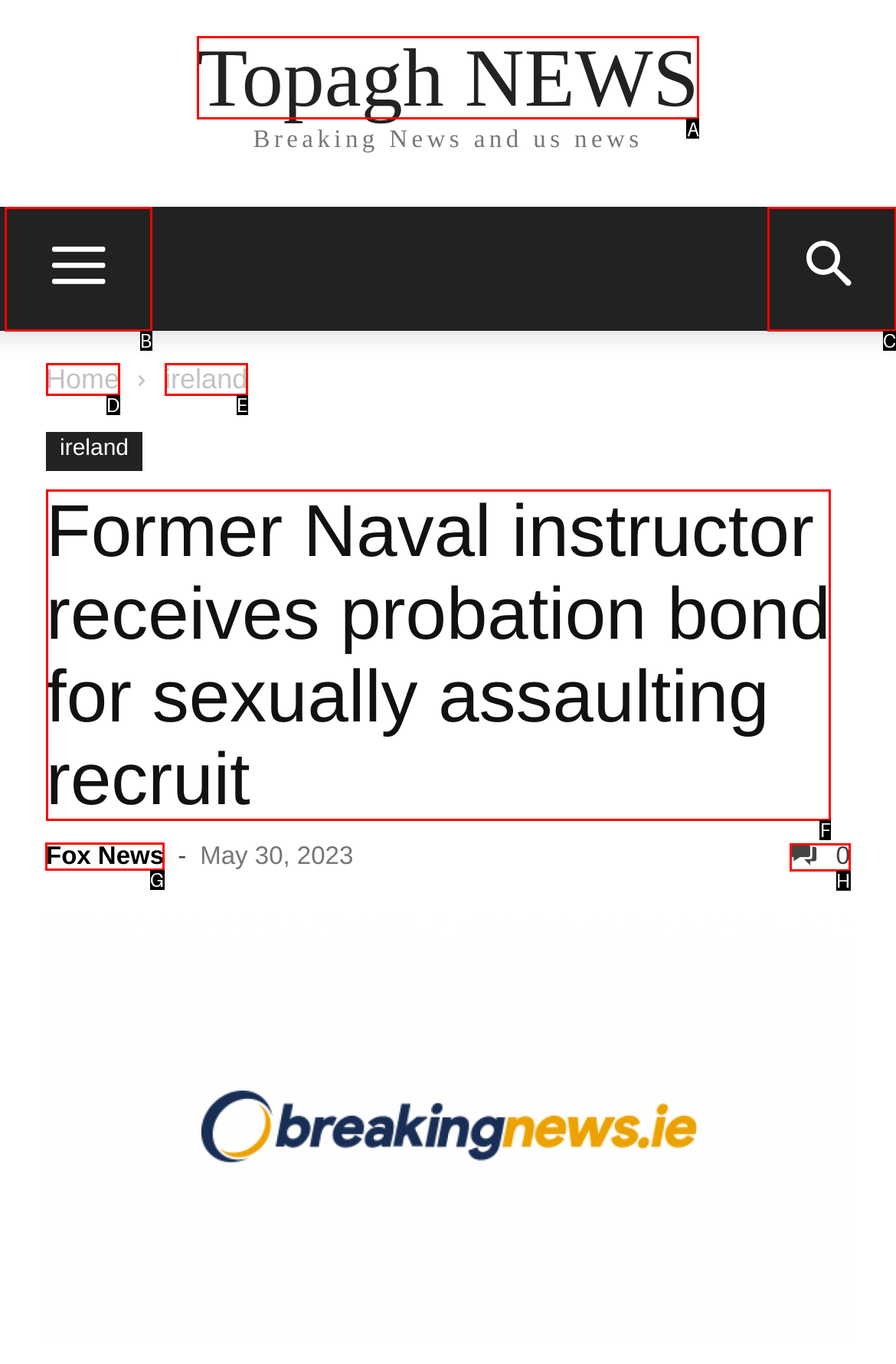Choose the HTML element you need to click to achieve the following task: view article from Fox News
Respond with the letter of the selected option from the given choices directly.

G